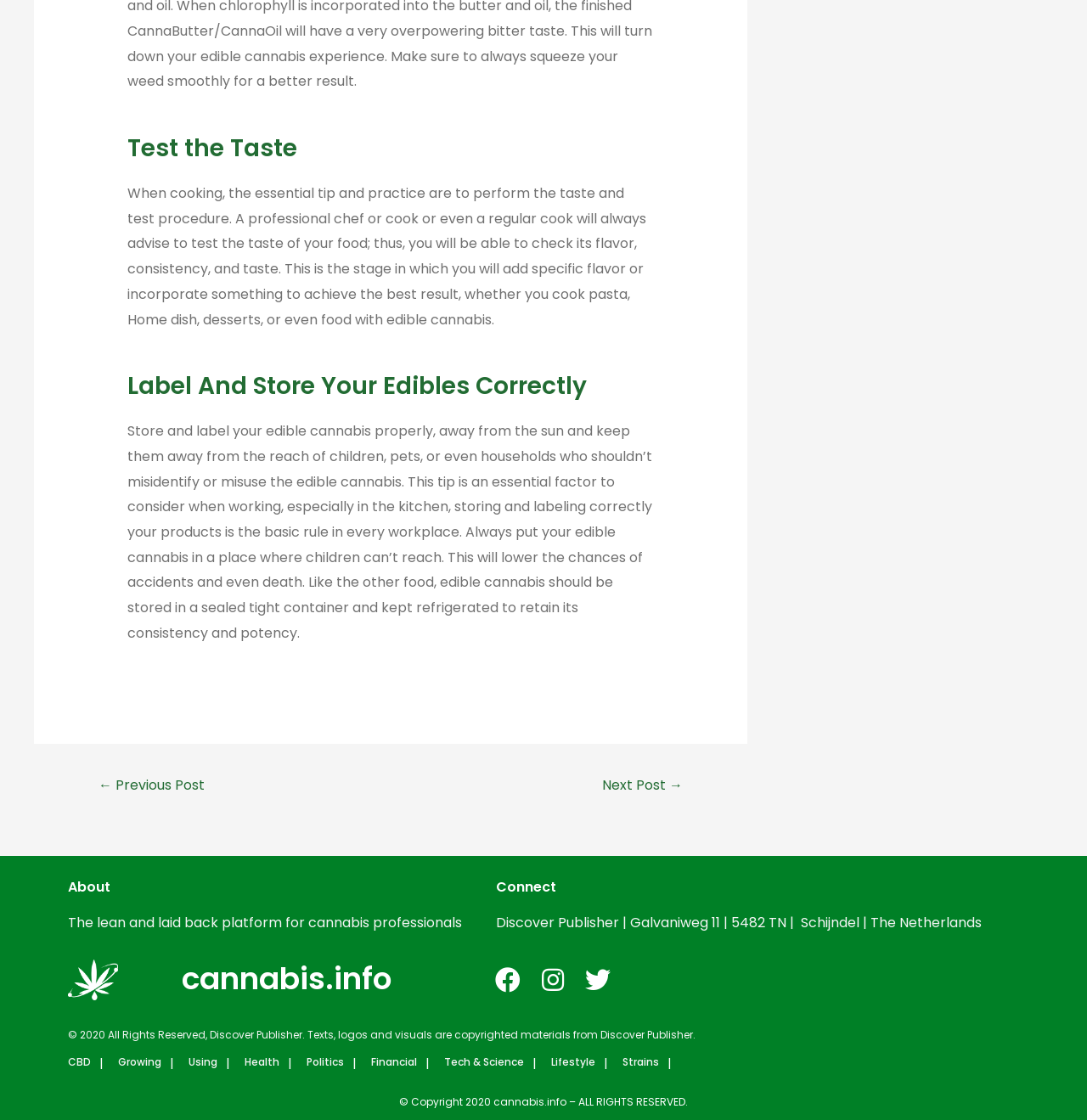How should edible cannabis be stored?
Use the information from the image to give a detailed answer to the question.

According to the webpage, edible cannabis should be stored in a sealed tight container and kept refrigerated to retain its consistency and potency, and also away from the reach of children and pets.